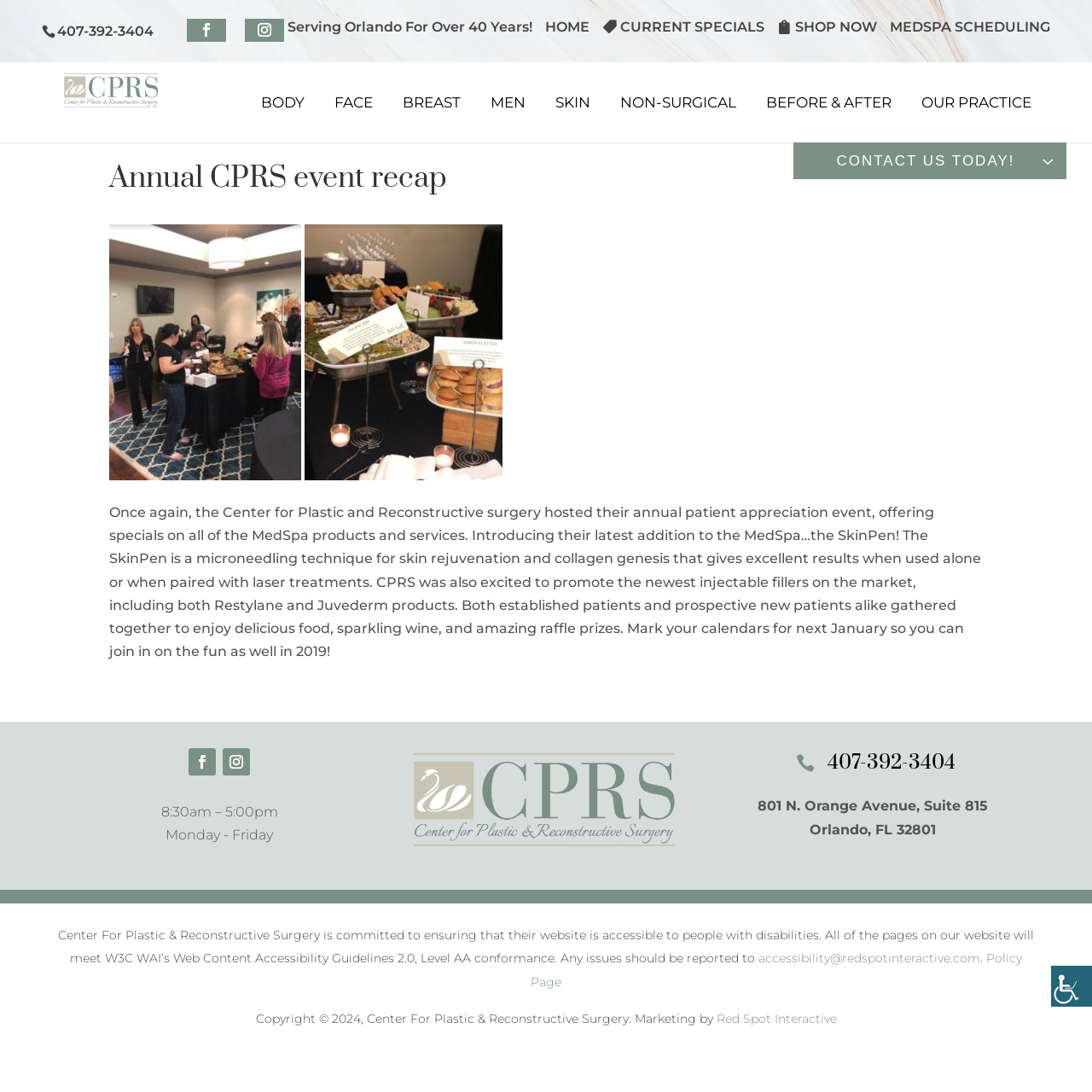Given the description of a UI element: "Follow", identify the bounding box coordinates of the matching element in the webpage screenshot.

[0.173, 0.685, 0.198, 0.71]